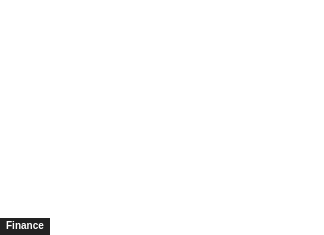What is the design style of the layout?
Please ensure your answer is as detailed and informative as possible.

The design style of the layout is 'sleek and minimalist' because the caption describes the design as emphasizing clarity and ease of access to financial resources and articles, which suggests a clean and simple design.